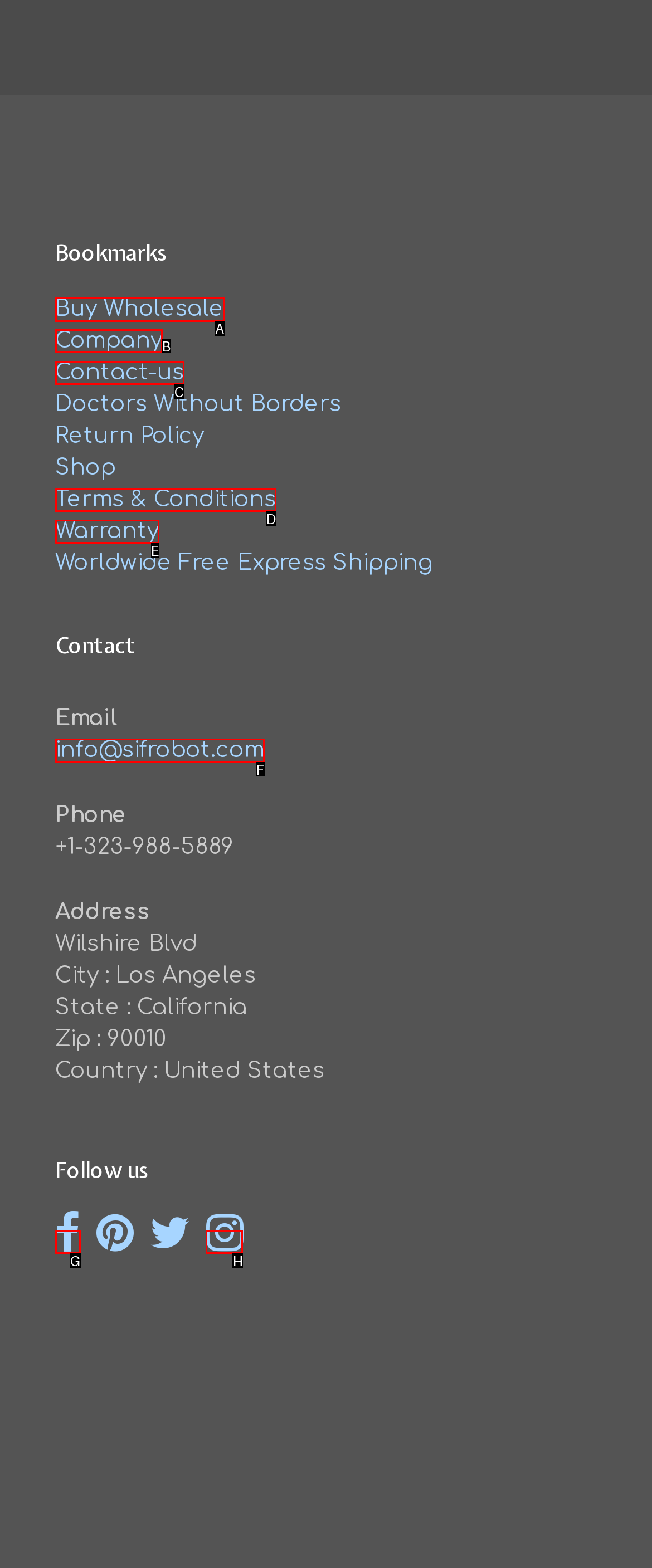Point out the HTML element I should click to achieve the following task: Click on 'Buy Wholesale' Provide the letter of the selected option from the choices.

A